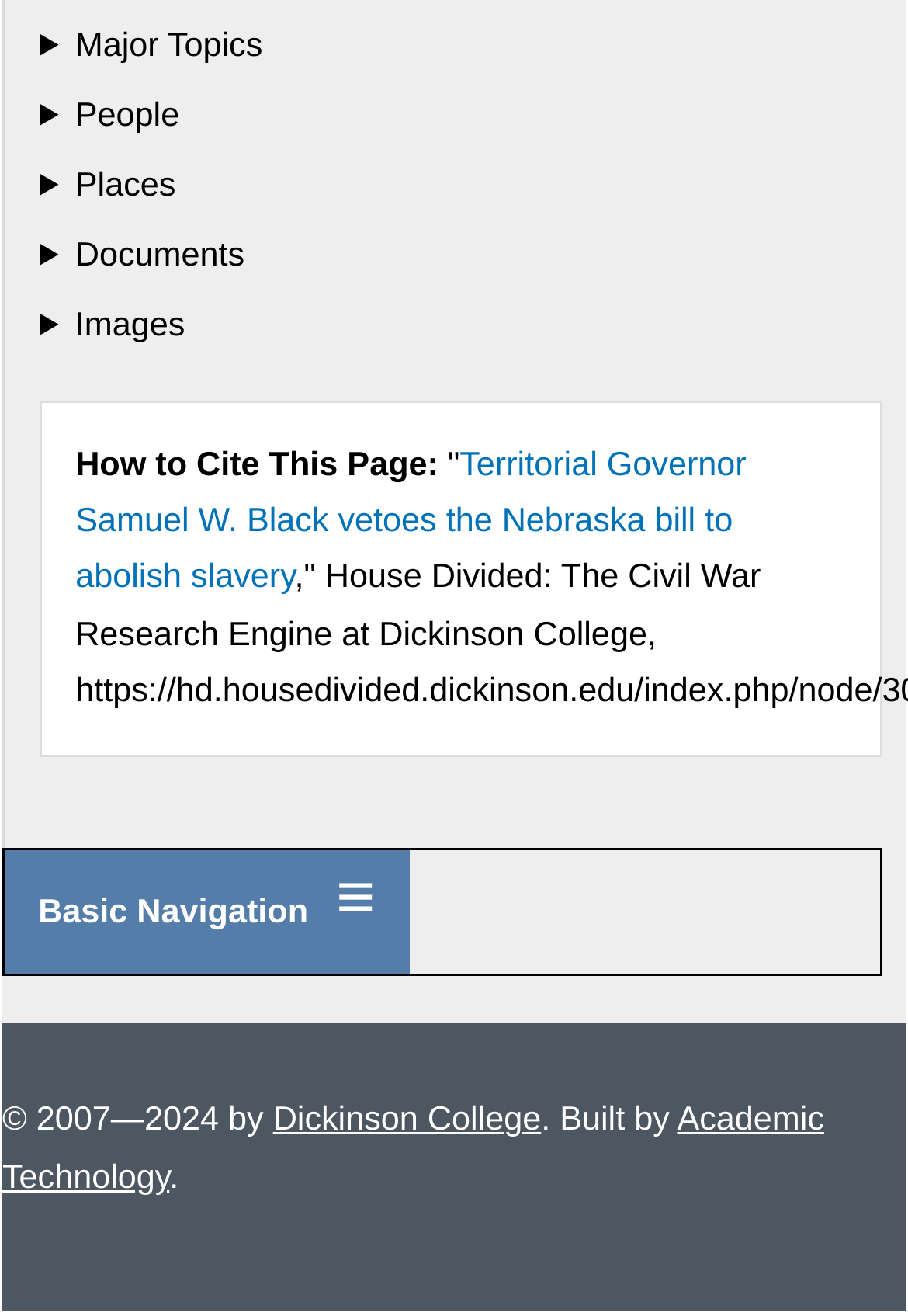What type of content is being referenced by the link 'Territorial Governor Samuel W. Black vetoes the Nebraska bill to abolish slavery'?
Utilize the information in the image to give a detailed answer to the question.

The link label 'Territorial Governor Samuel W. Black vetoes the Nebraska bill to abolish slavery' suggests that the content being referenced is related to a historical event, specifically a significant event in the history of slavery abolition.